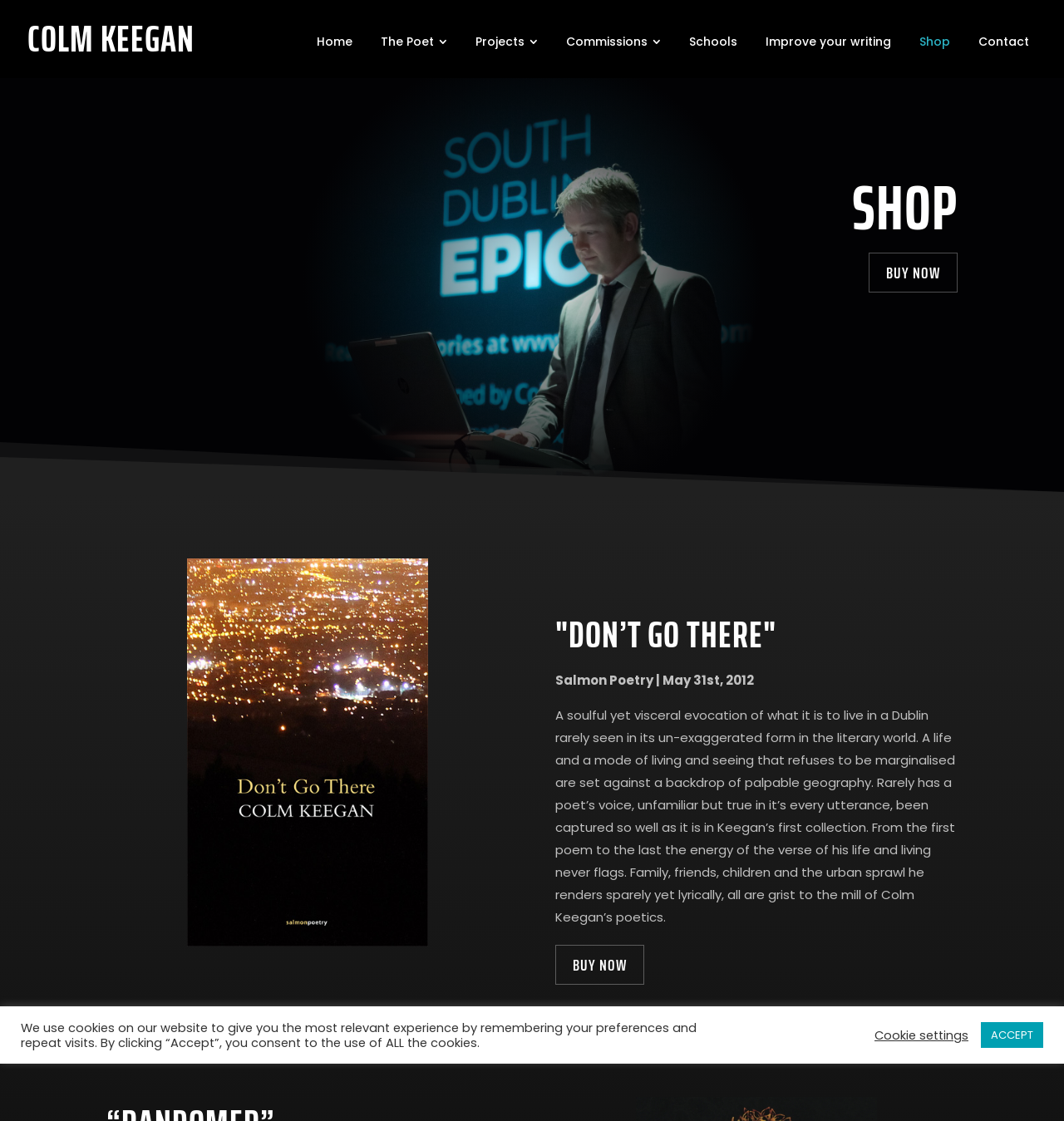Refer to the element description Shop and identify the corresponding bounding box in the screenshot. Format the coordinates as (top-left x, top-left y, bottom-right x, bottom-right y) with values in the range of 0 to 1.

[0.855, 0.022, 0.902, 0.052]